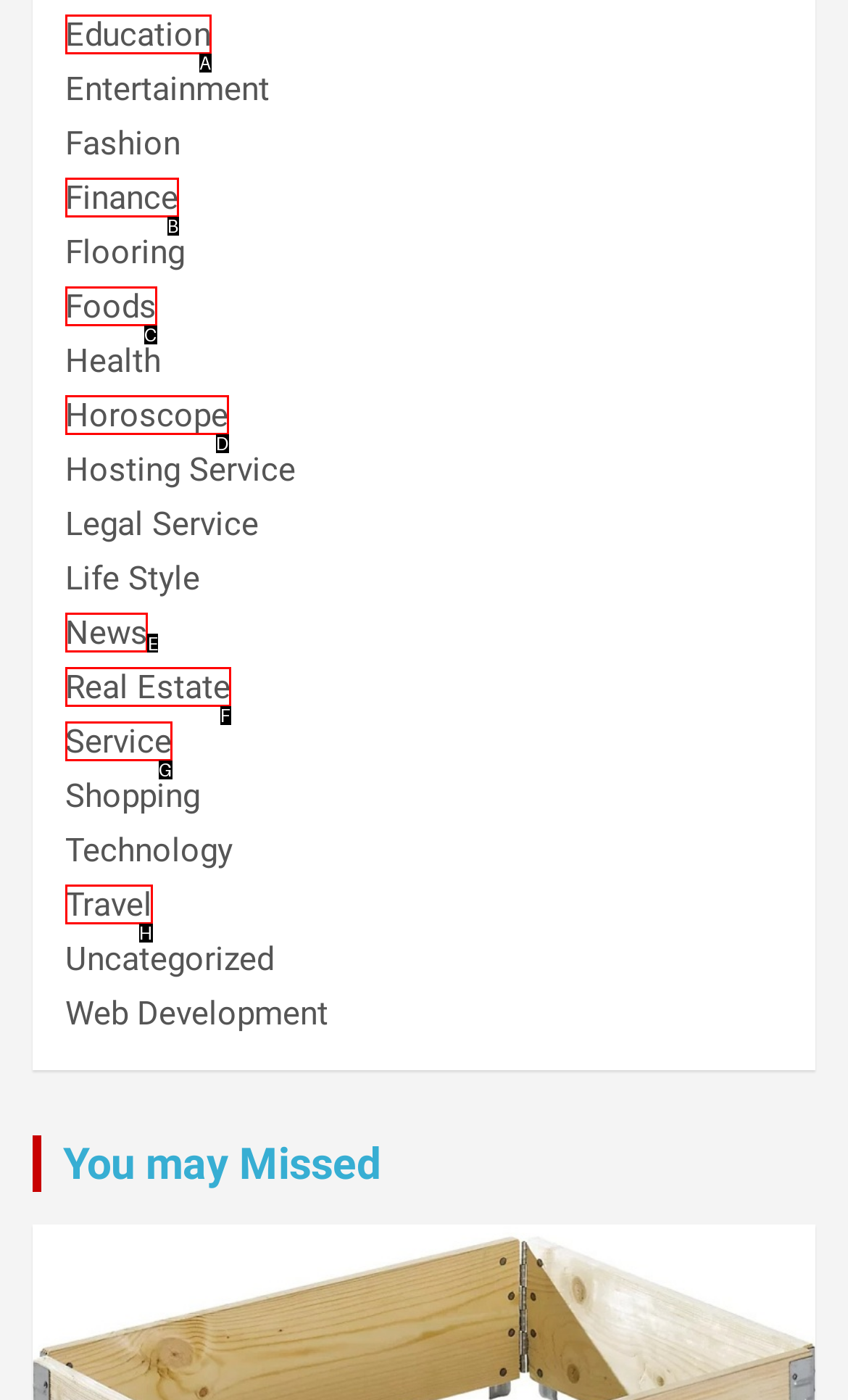Choose the UI element you need to click to carry out the task: View News.
Respond with the corresponding option's letter.

E